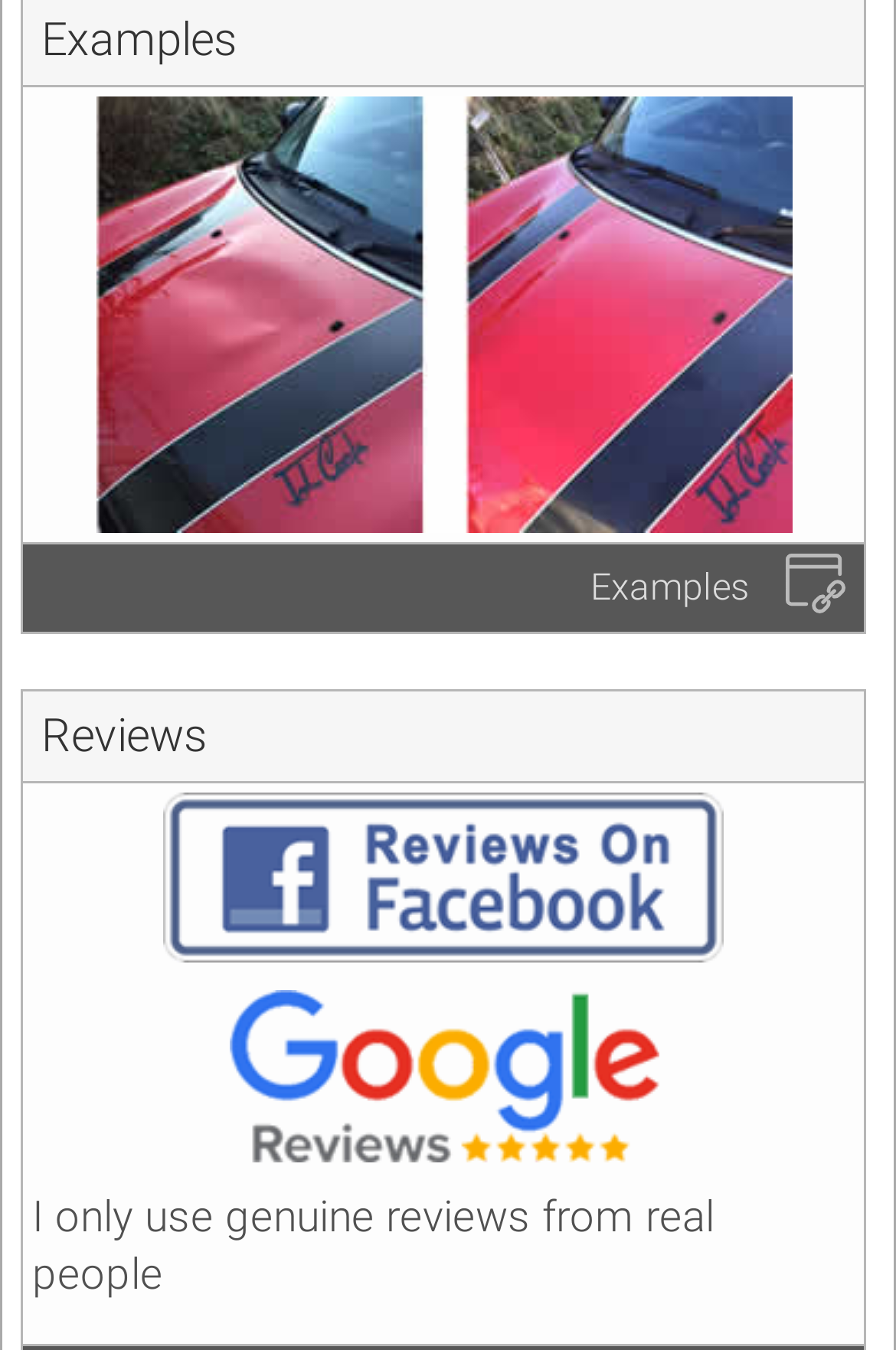Respond to the question below with a single word or phrase: What is the first example of paintless dent removal?

Examples of paintless dent removal